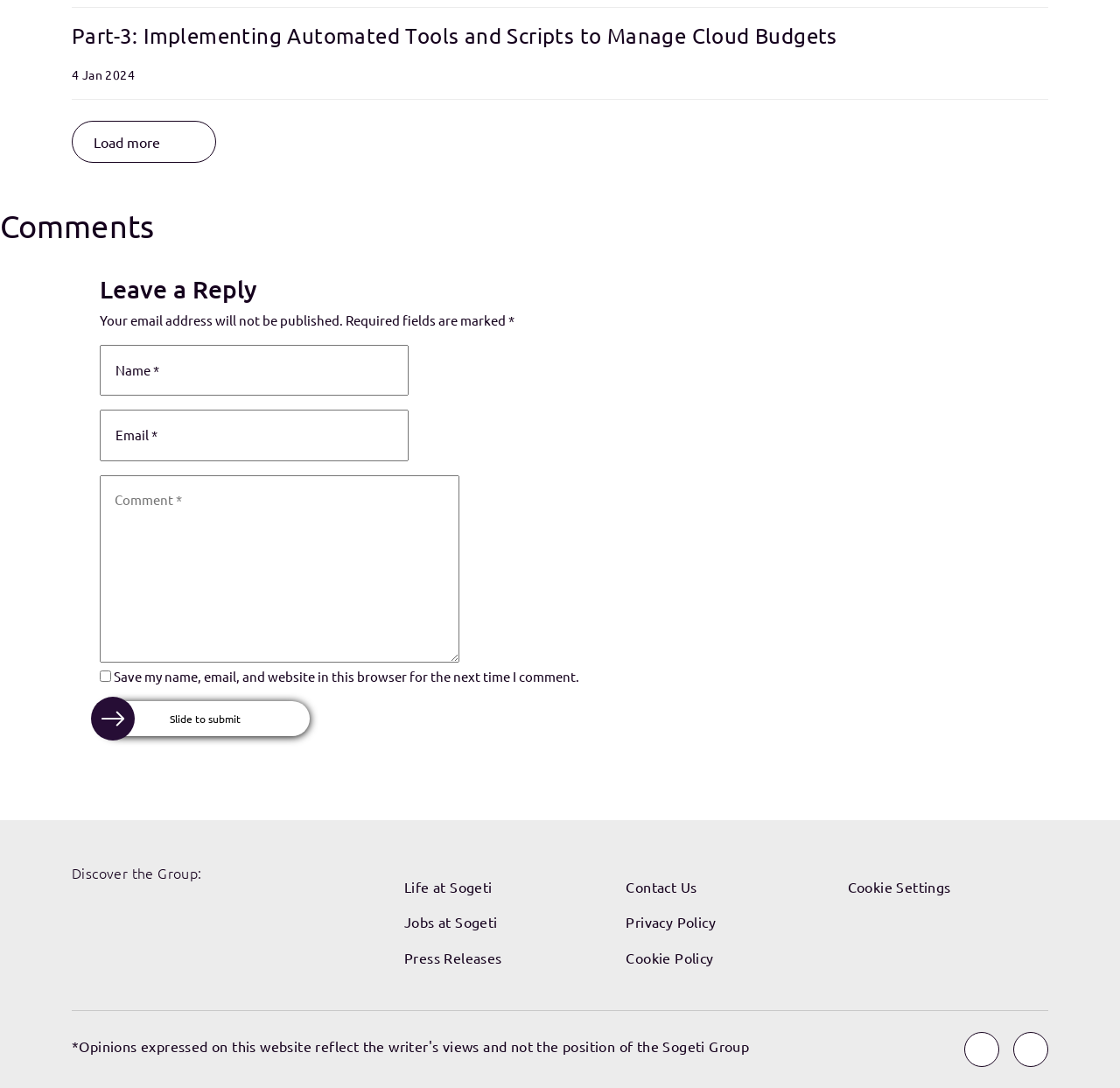Please find the bounding box coordinates of the element that must be clicked to perform the given instruction: "Click on the 'Youtube' link". The coordinates should be four float numbers from 0 to 1, i.e., [left, top, right, bottom].

[0.861, 0.949, 0.892, 0.981]